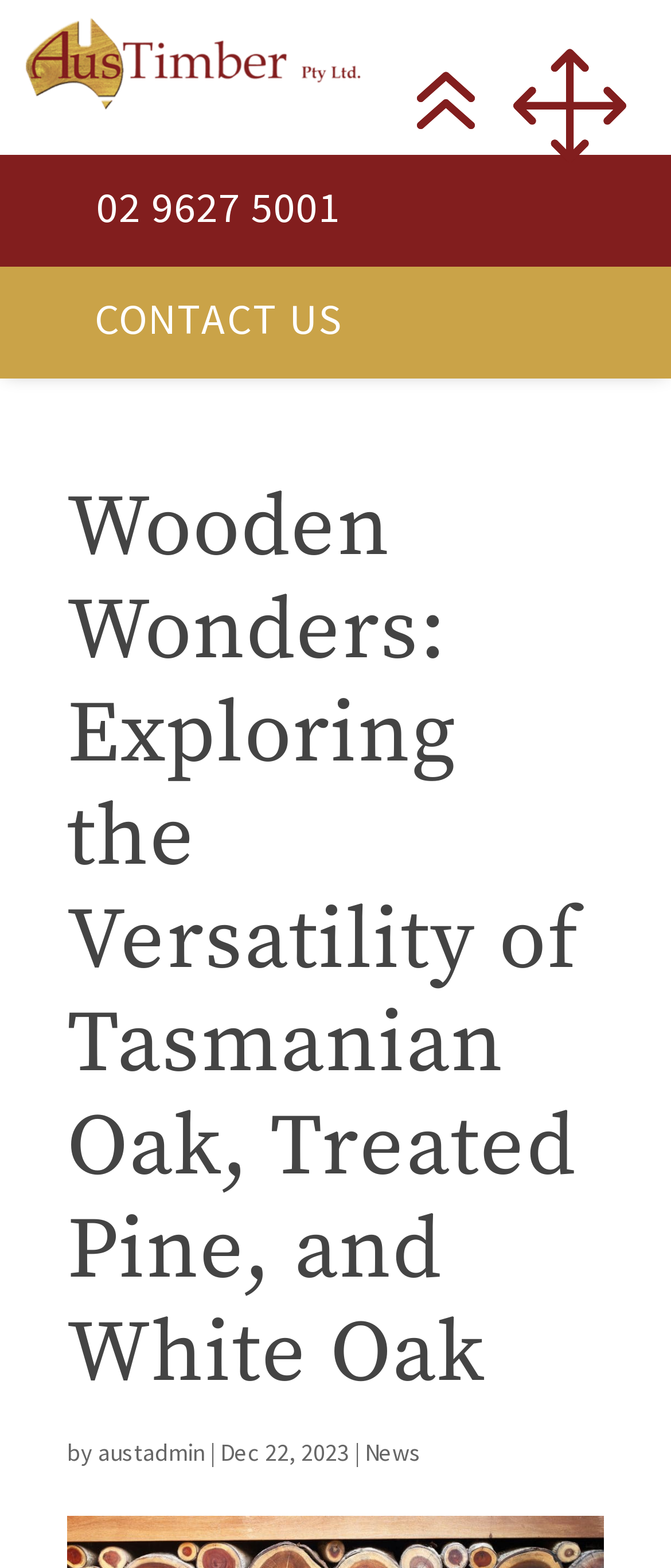How many images are on the webpage?
Can you provide an in-depth and detailed response to the question?

I counted the number of image elements on the webpage, and there is only one image element located near the top of the webpage.